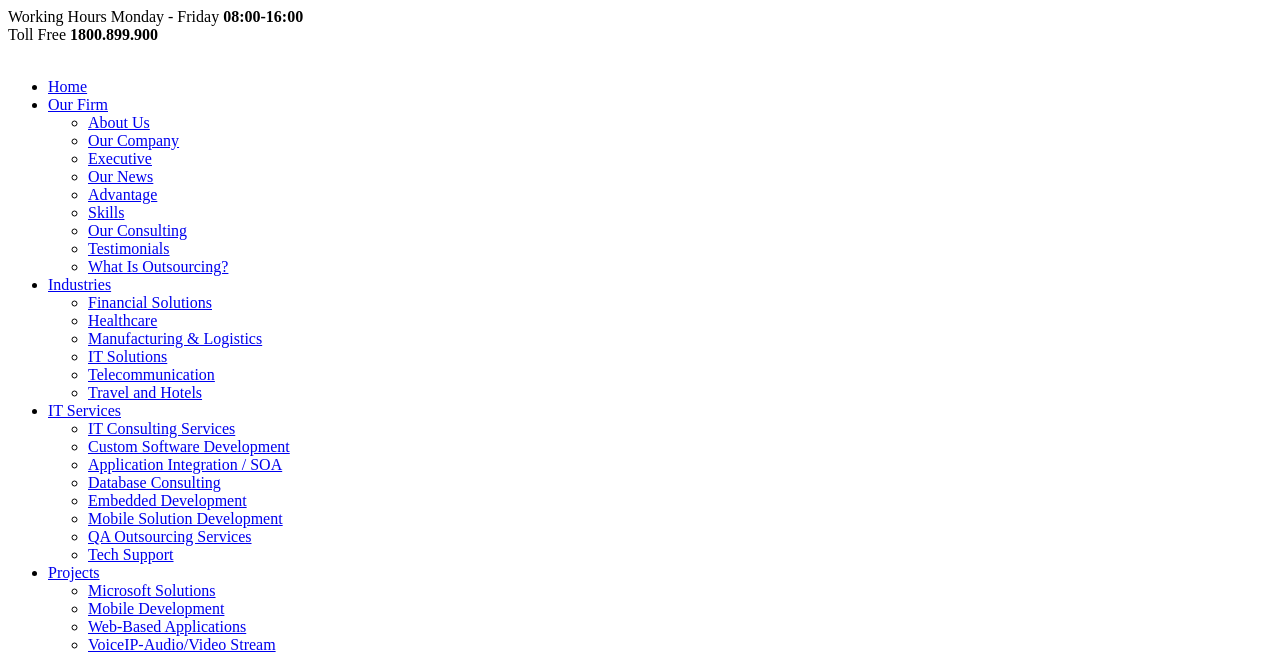Determine the bounding box coordinates of the section I need to click to execute the following instruction: "View About Us". Provide the coordinates as four float numbers between 0 and 1, i.e., [left, top, right, bottom].

[0.069, 0.175, 0.117, 0.201]